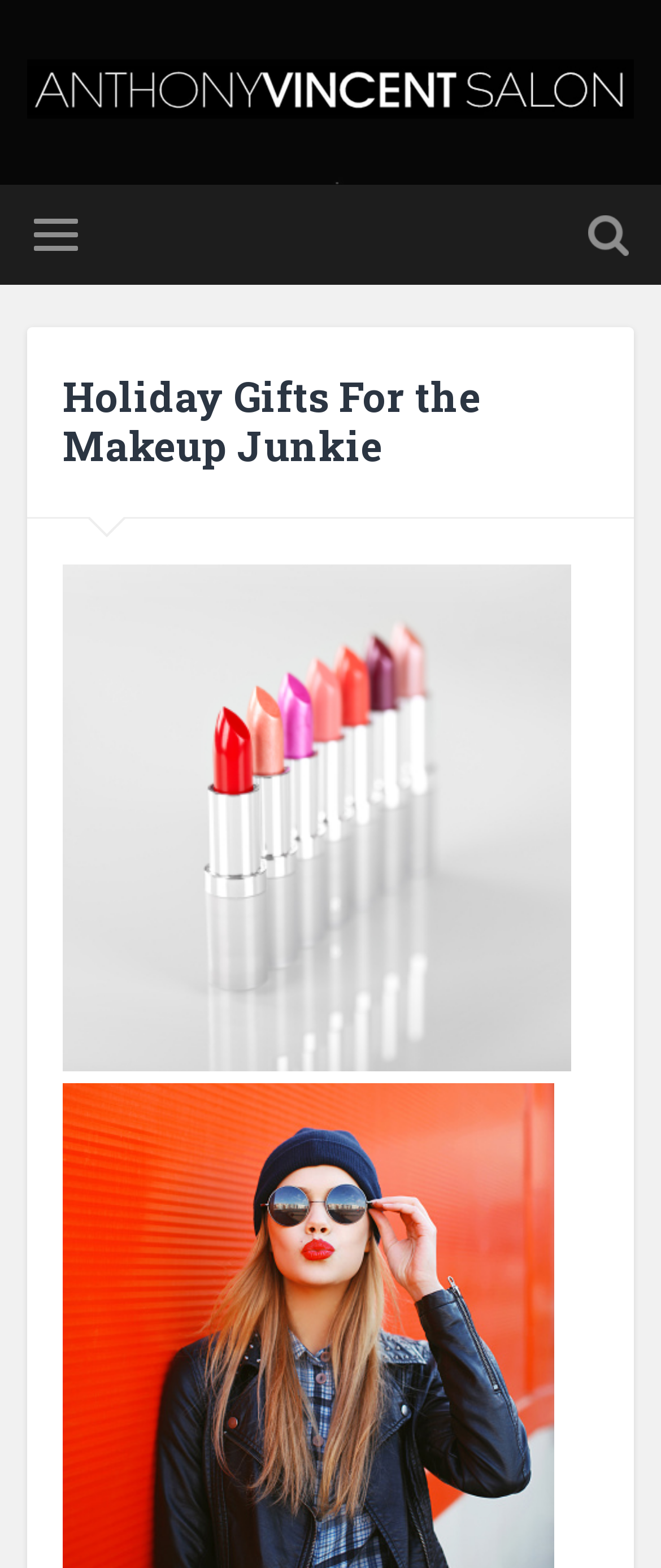Provide your answer to the question using just one word or phrase: What is the name of the salon?

Anthony Vincent Salon